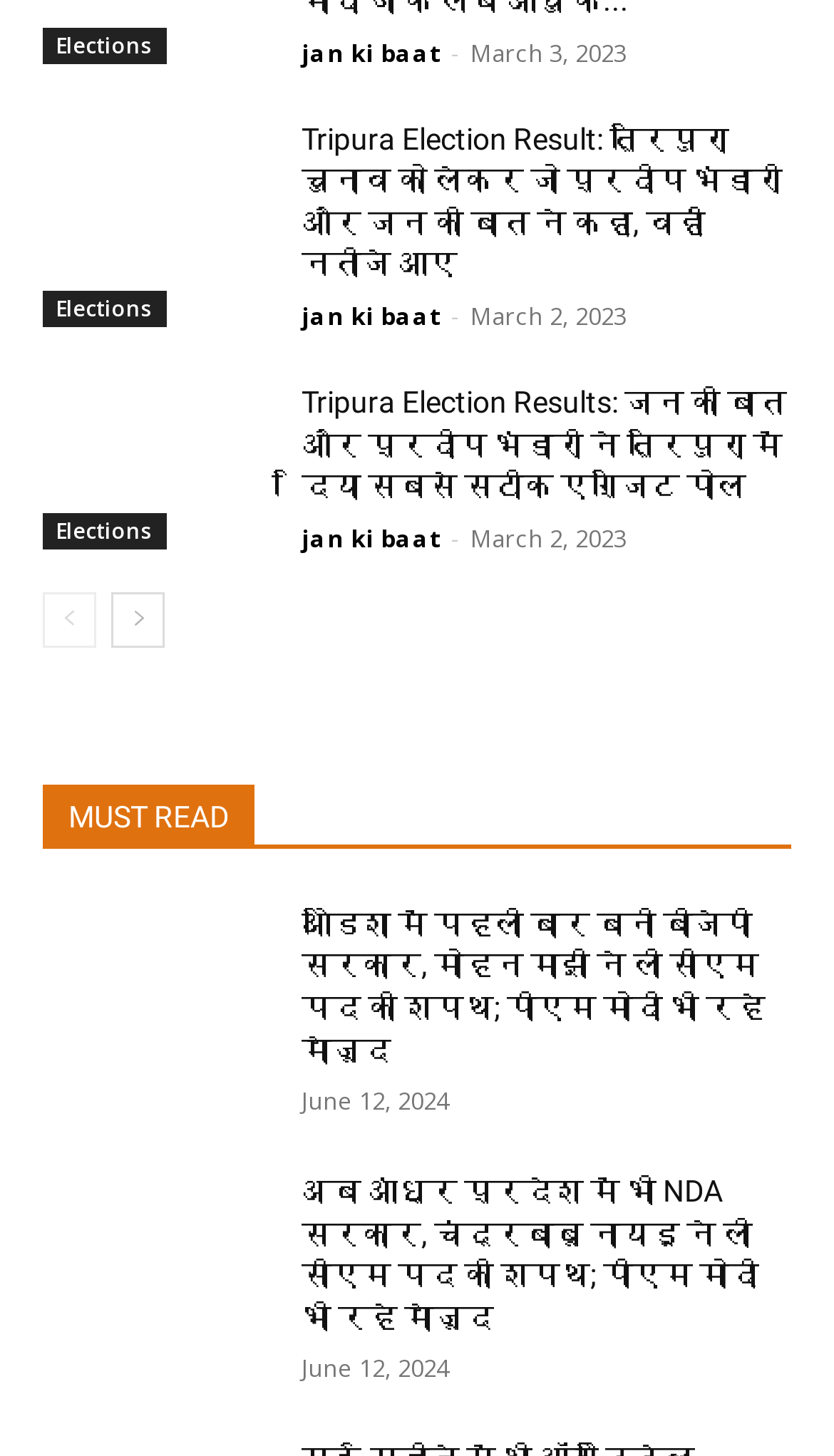Answer this question using a single word or a brief phrase:
What is the purpose of the 'prev-page' and 'next-page' links?

To navigate pages